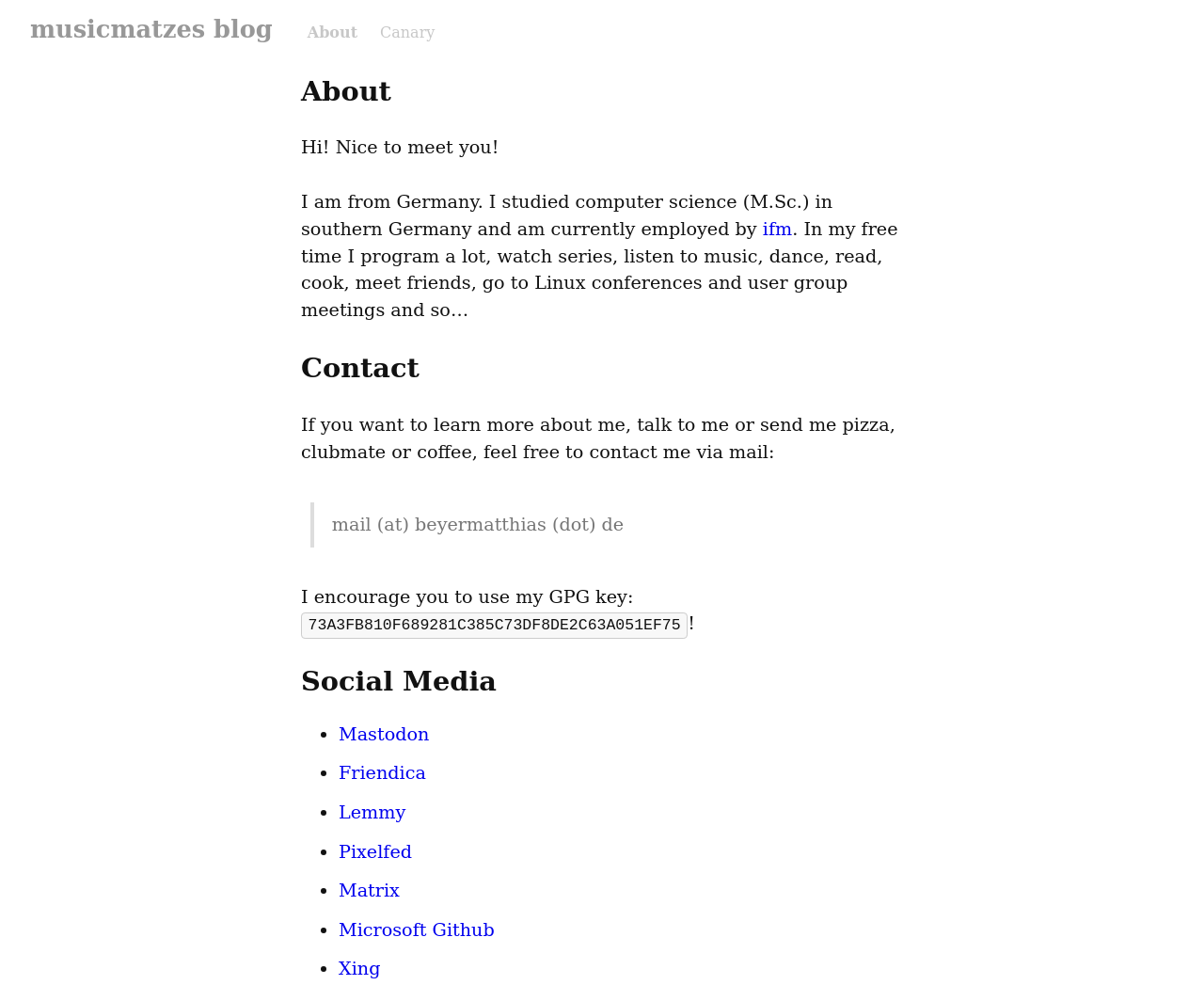What is the author's email address?
Answer the question with a detailed and thorough explanation.

The answer can be found in the 'Contact' section of the webpage, where the author provides their email address in a blockquote.